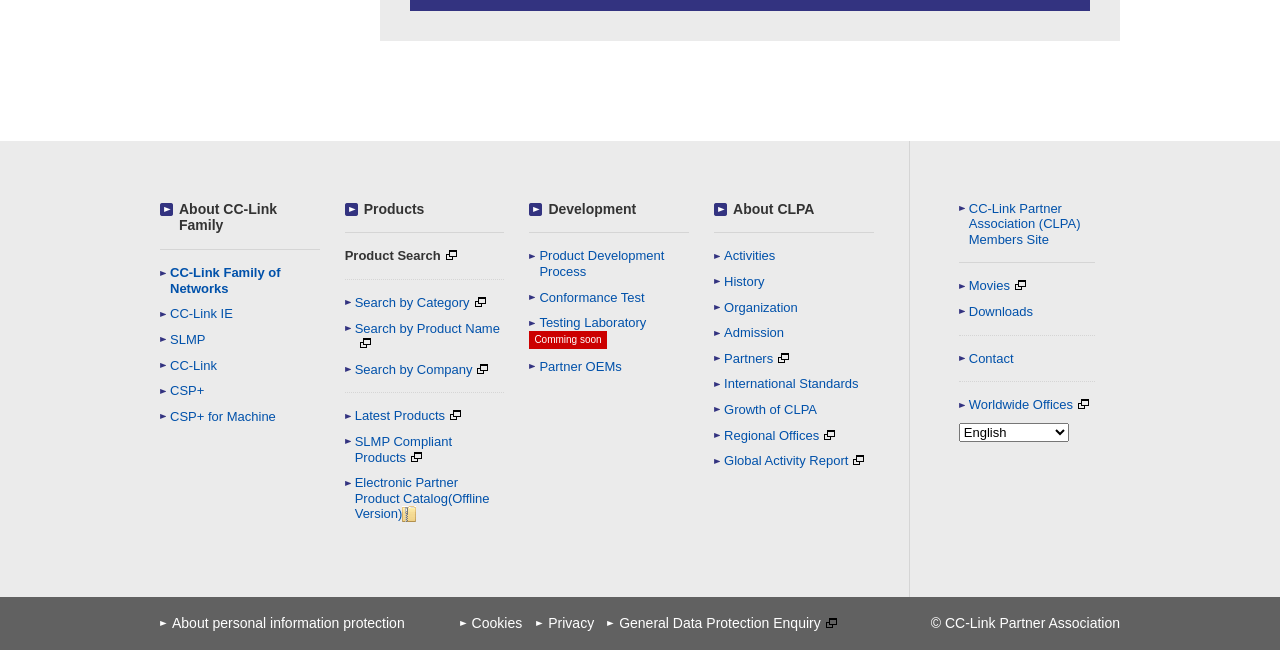Identify the bounding box coordinates for the region to click in order to carry out this instruction: "Check About personal information protection". Provide the coordinates using four float numbers between 0 and 1, formatted as [left, top, right, bottom].

[0.125, 0.942, 0.359, 0.976]